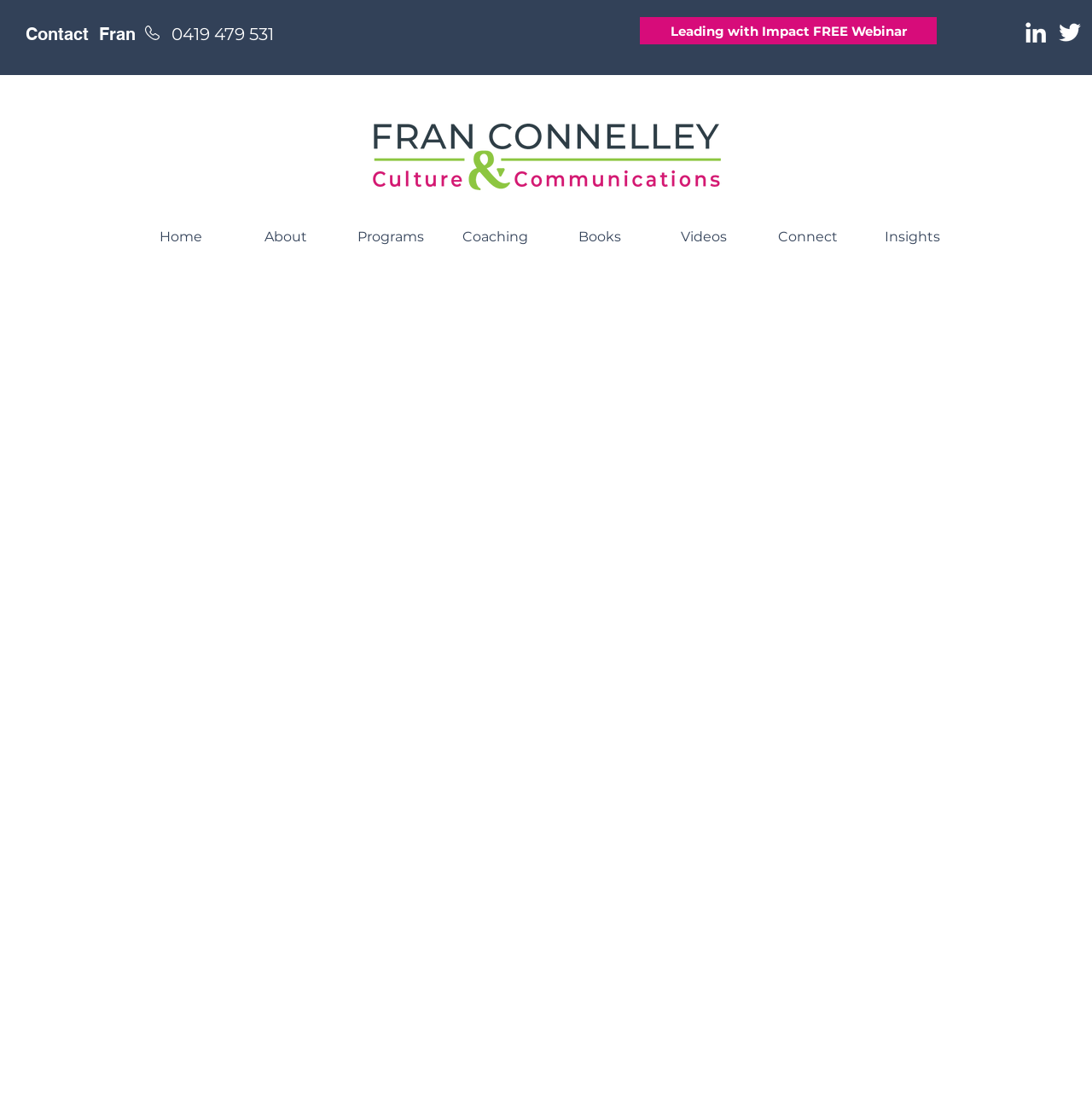From the given element description: "aria-label="White LinkedIn Icon"", find the bounding box for the UI element. Provide the coordinates as four float numbers between 0 and 1, in the order [left, top, right, bottom].

[0.935, 0.016, 0.962, 0.042]